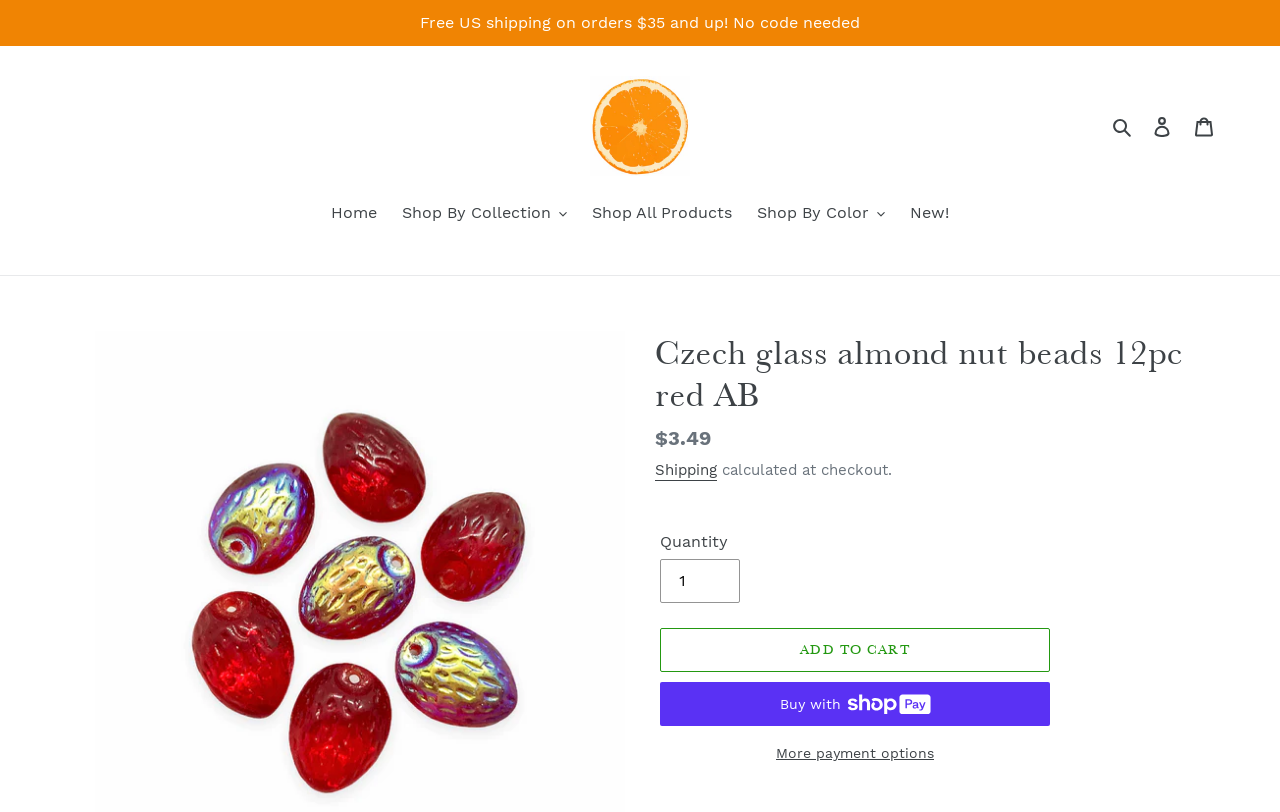How do I add the product to my cart? Based on the screenshot, please respond with a single word or phrase.

Click the 'Add to cart' button